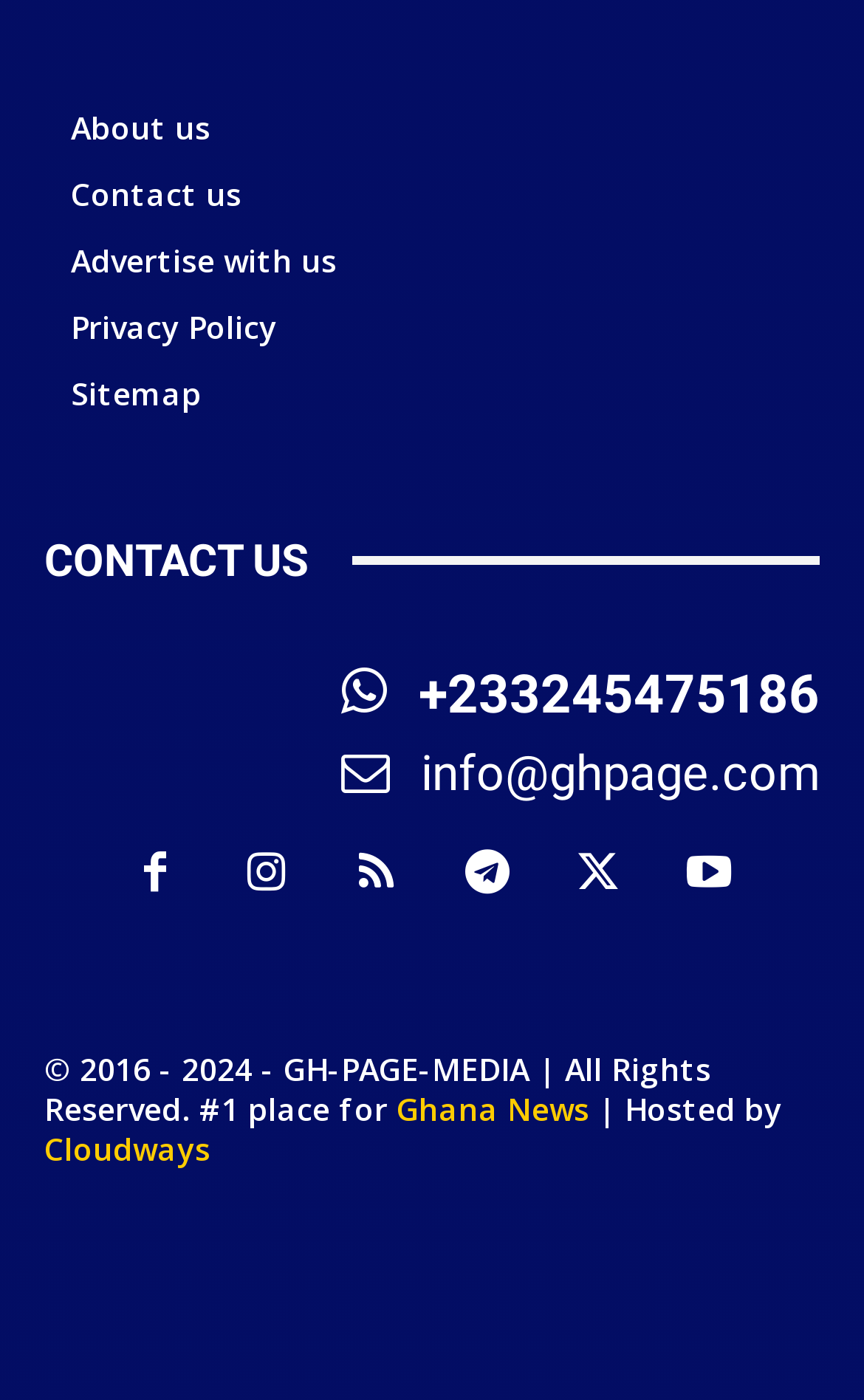What type of news does the website provide?
Refer to the screenshot and deliver a thorough answer to the question presented.

The type of news the website provides can be found at the bottom of the page, where there is a link with the text 'Ghana News'.